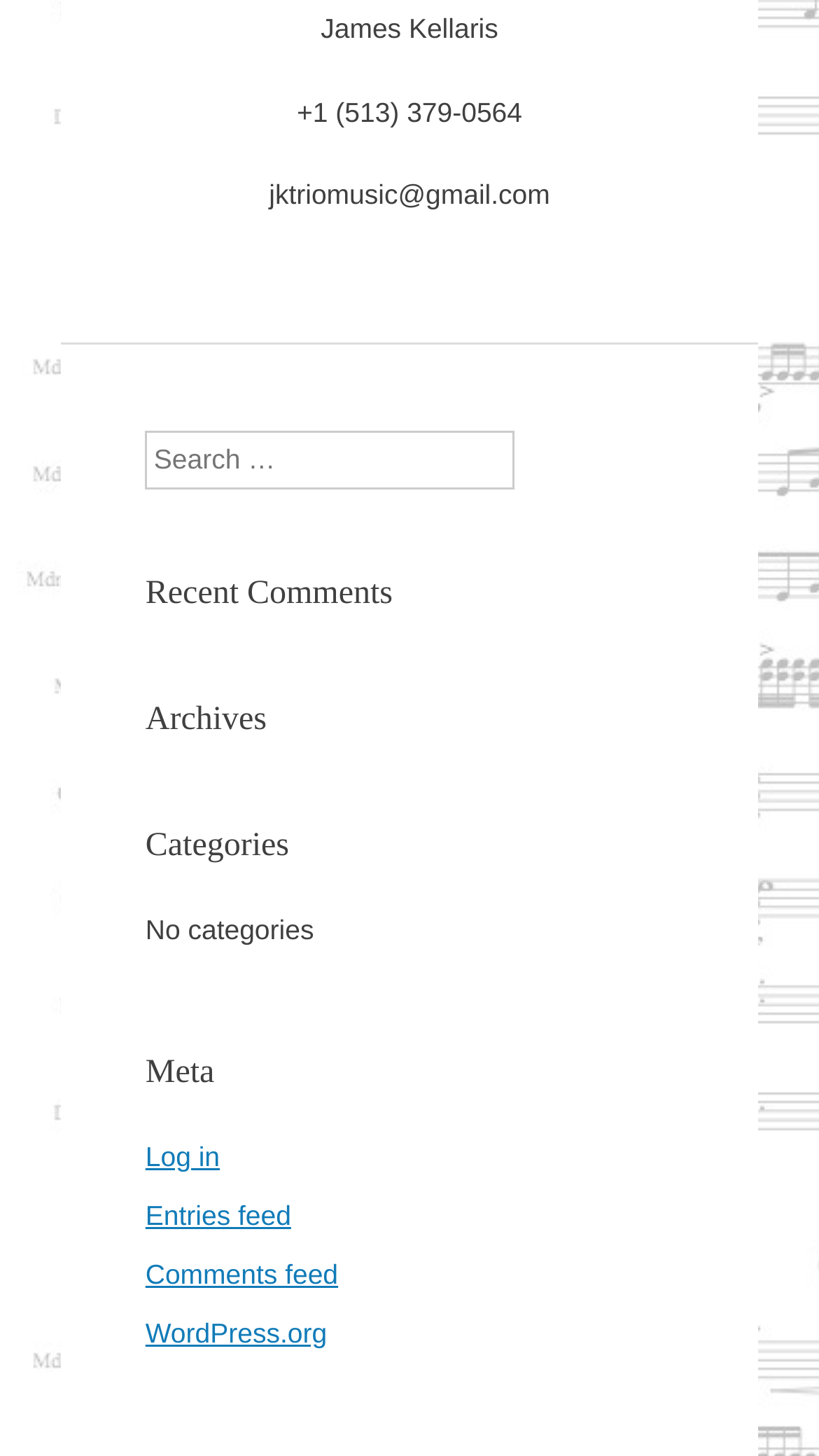What is the last link at the bottom of the webpage?
Observe the image and answer the question with a one-word or short phrase response.

WordPress.org